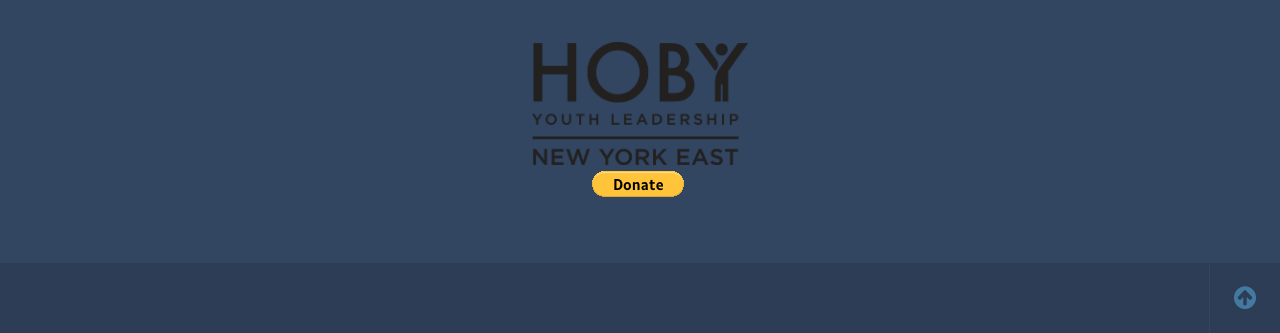Respond with a single word or phrase to the following question:
What is the purpose of the button?

Pay online